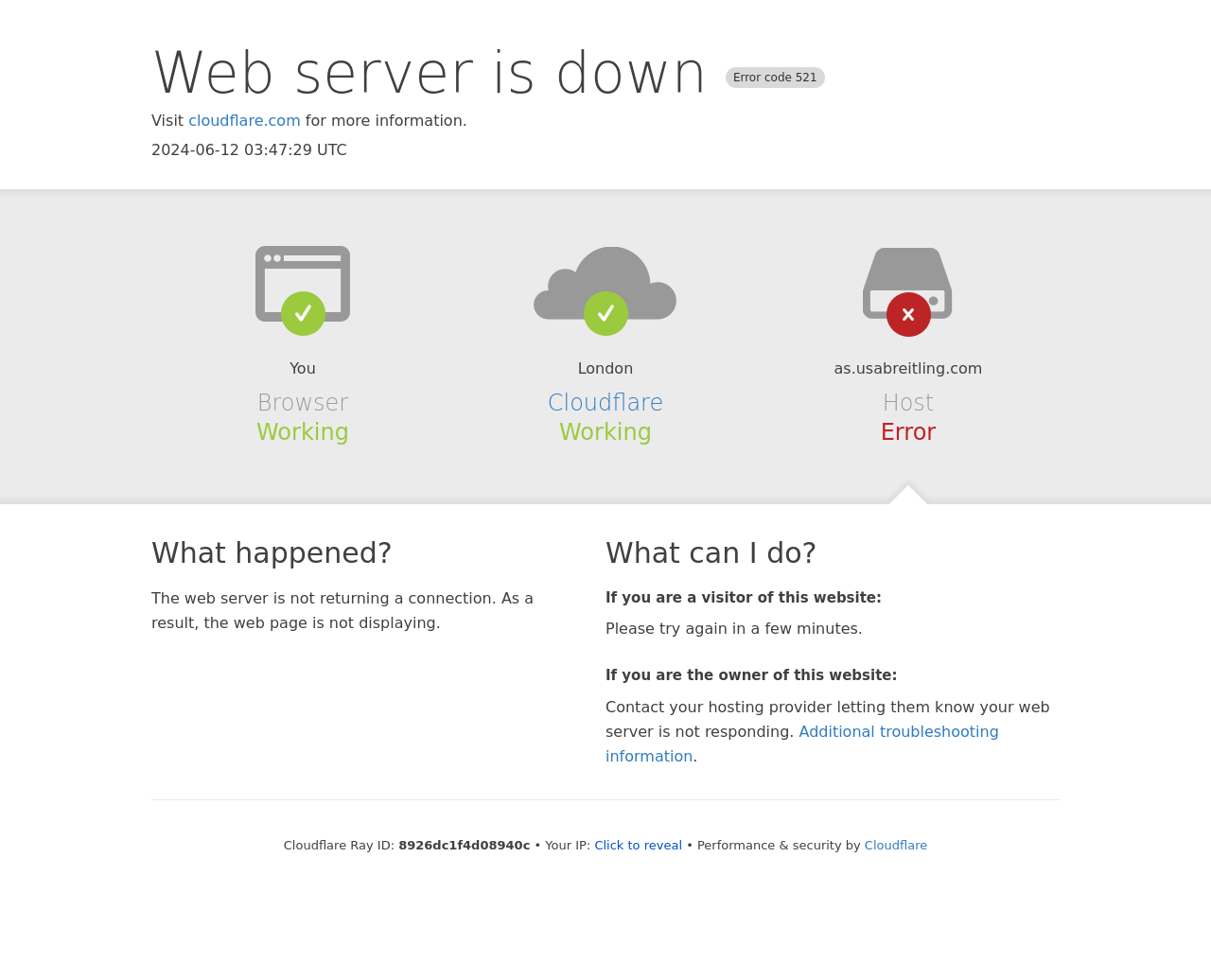Create a detailed summary of the webpage's content and design.

The webpage appears to be an error page, indicating that the web server is down with an error code of 521. At the top of the page, there is a heading that displays the error message "Web server is down Error code 521". Below this heading, there is a link to "cloudflare.com" with a brief description "Visit for more information".

On the left side of the page, there are several sections with headings, including "Browser", "Cloudflare", and "Host". Each section contains brief information about the status of the corresponding component, with "Working" or "Error" indicators.

In the middle of the page, there is a section with a heading "What happened?" that explains the error in more detail. Below this section, there are two more sections with headings "What can I do?" and "If you are a visitor of this website:", which provide guidance on how to proceed. The page also includes a section "If you are the owner of this website:" with instructions for the website owner.

At the bottom of the page, there is a section with technical information, including a "Cloudflare Ray ID" and an IP address, which can be revealed by clicking a button. The page also displays a message "Performance & security by Cloudflare" with a link to the Cloudflare website.